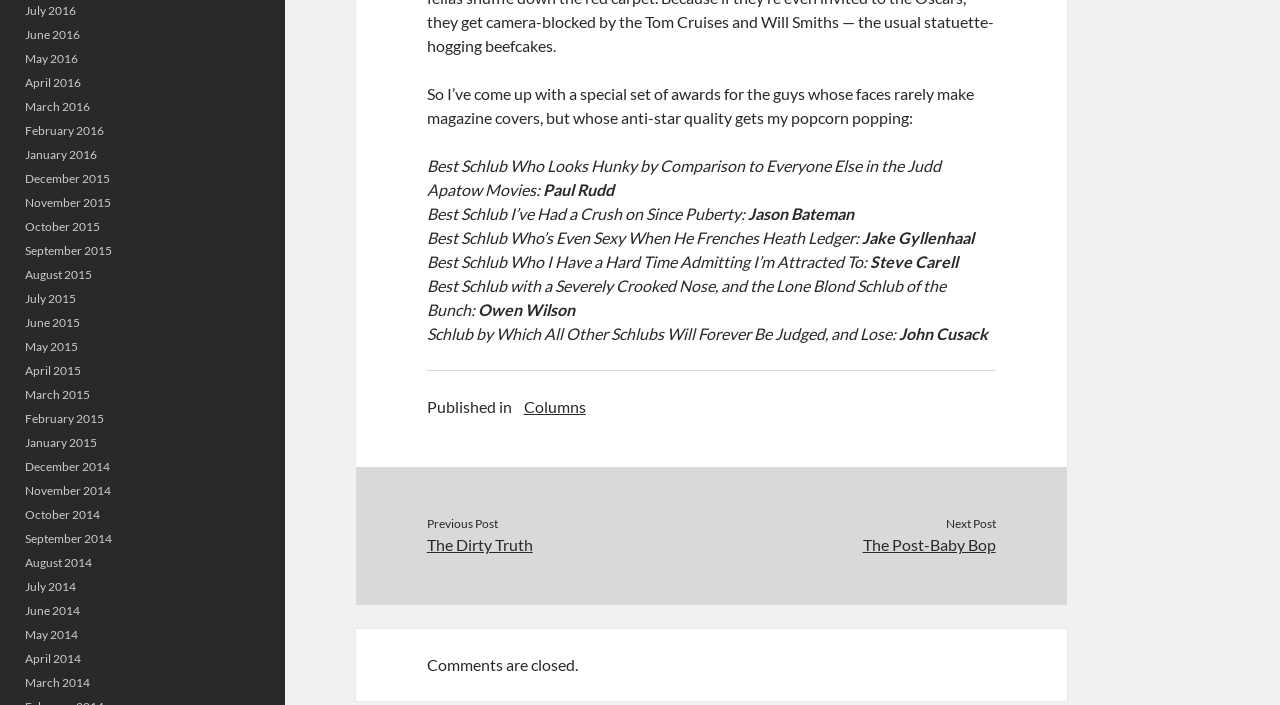What is the position of the 'Previous Post' text?
Based on the image, answer the question with as much detail as possible.

I looked at the bounding box coordinates of the 'Previous Post' text and found that it is located at [0.333, 0.732, 0.389, 0.753], which means it is positioned at the top-left of the page.